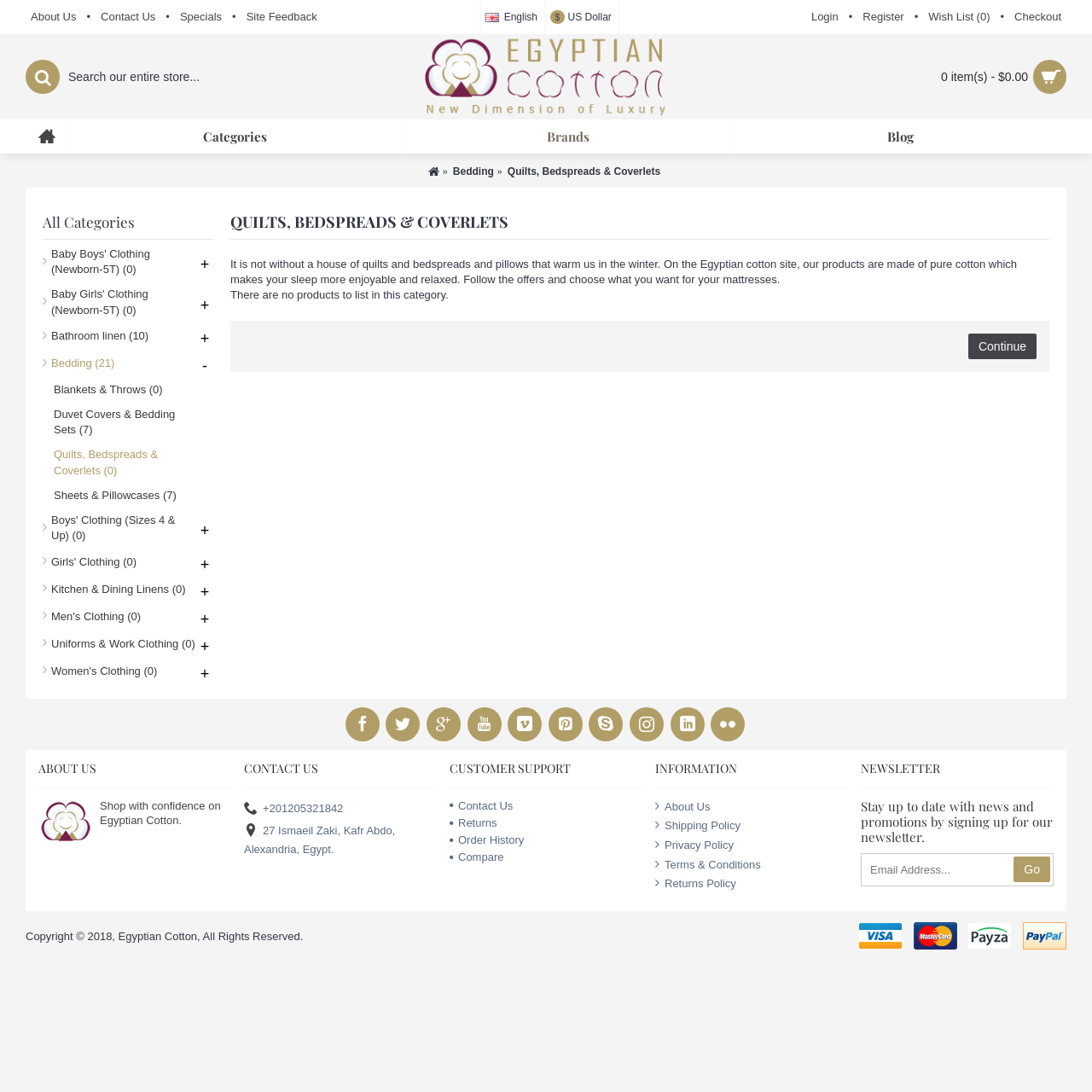Based on the element description Peer Counseling, identify the bounding box of the UI element in the given webpage screenshot. The coordinates should be in the format (top-left x, top-left y, bottom-right x, bottom-right y) and must be between 0 and 1.

None